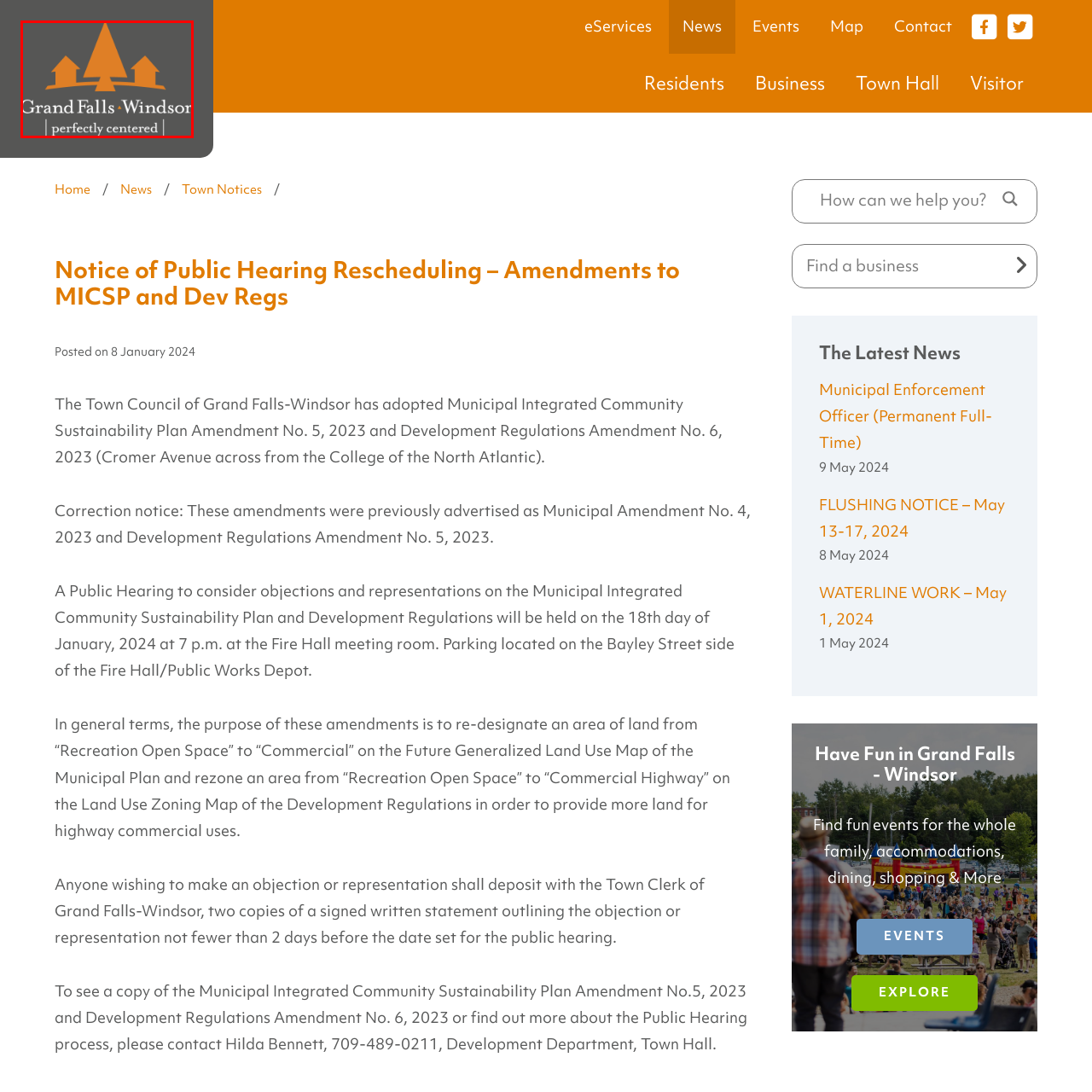What is the shape of the tree in the logo?
Please analyze the image within the red bounding box and respond with a detailed answer to the question.

The caption describes the logo as featuring a stylized graphic design that includes two house-like shapes flanking a geometric tree, which suggests that the tree is not a natural or realistic representation, but rather a simplified and abstract geometric shape.